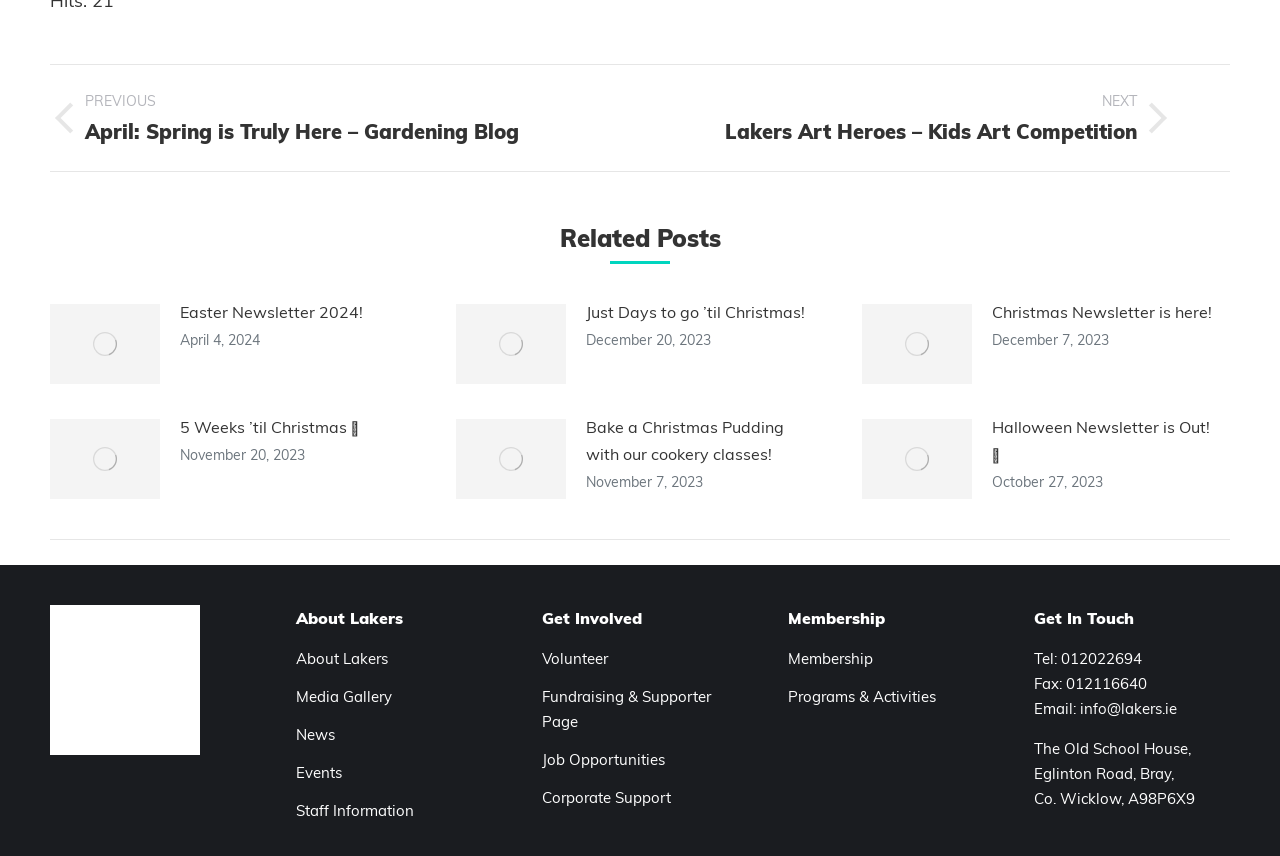How many links are there in the 'Get Involved' section?
By examining the image, provide a one-word or phrase answer.

4